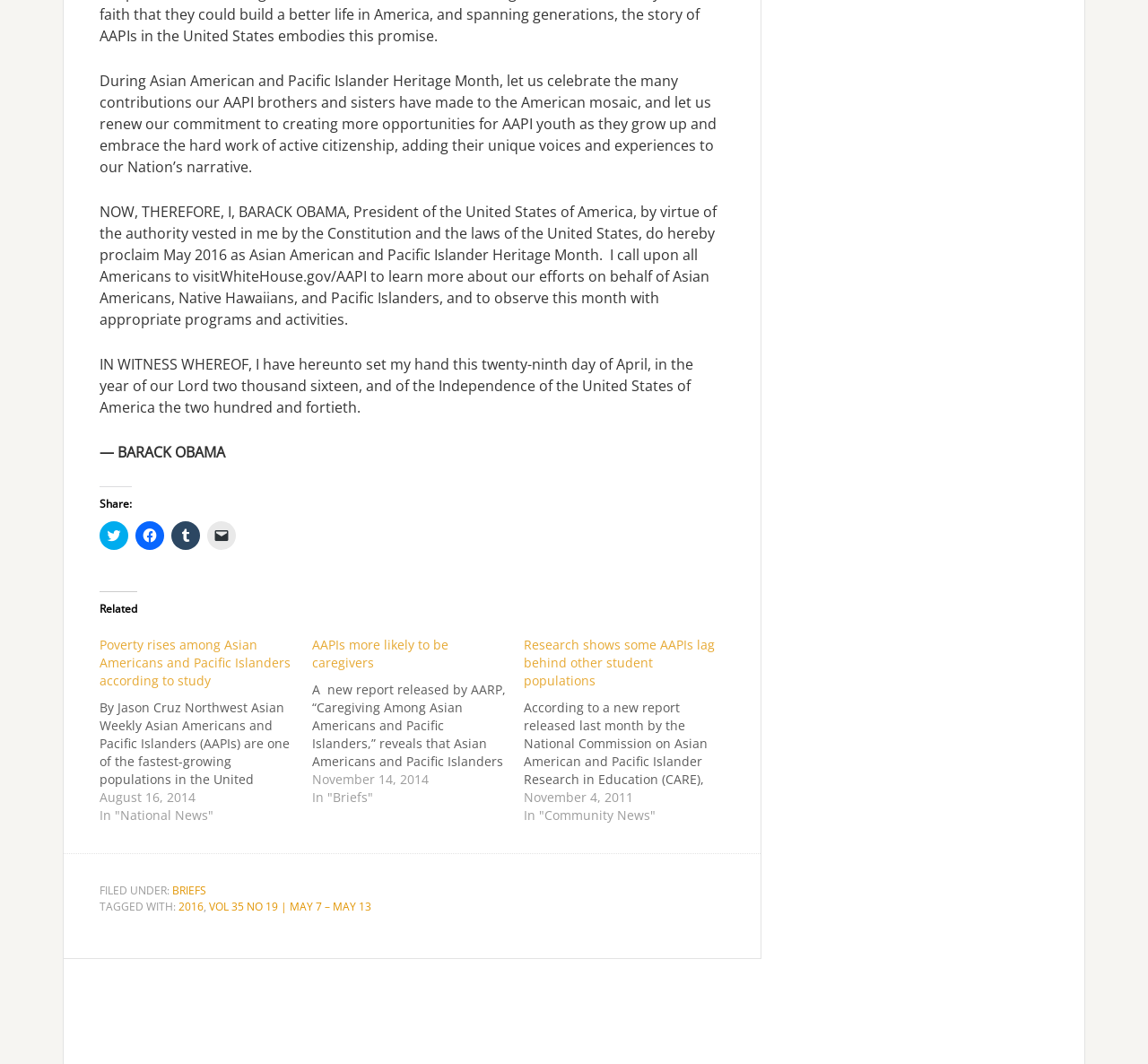What is the category of the article 'Research shows some AAPIs lag behind other student populations'?
From the image, respond using a single word or phrase.

Community News